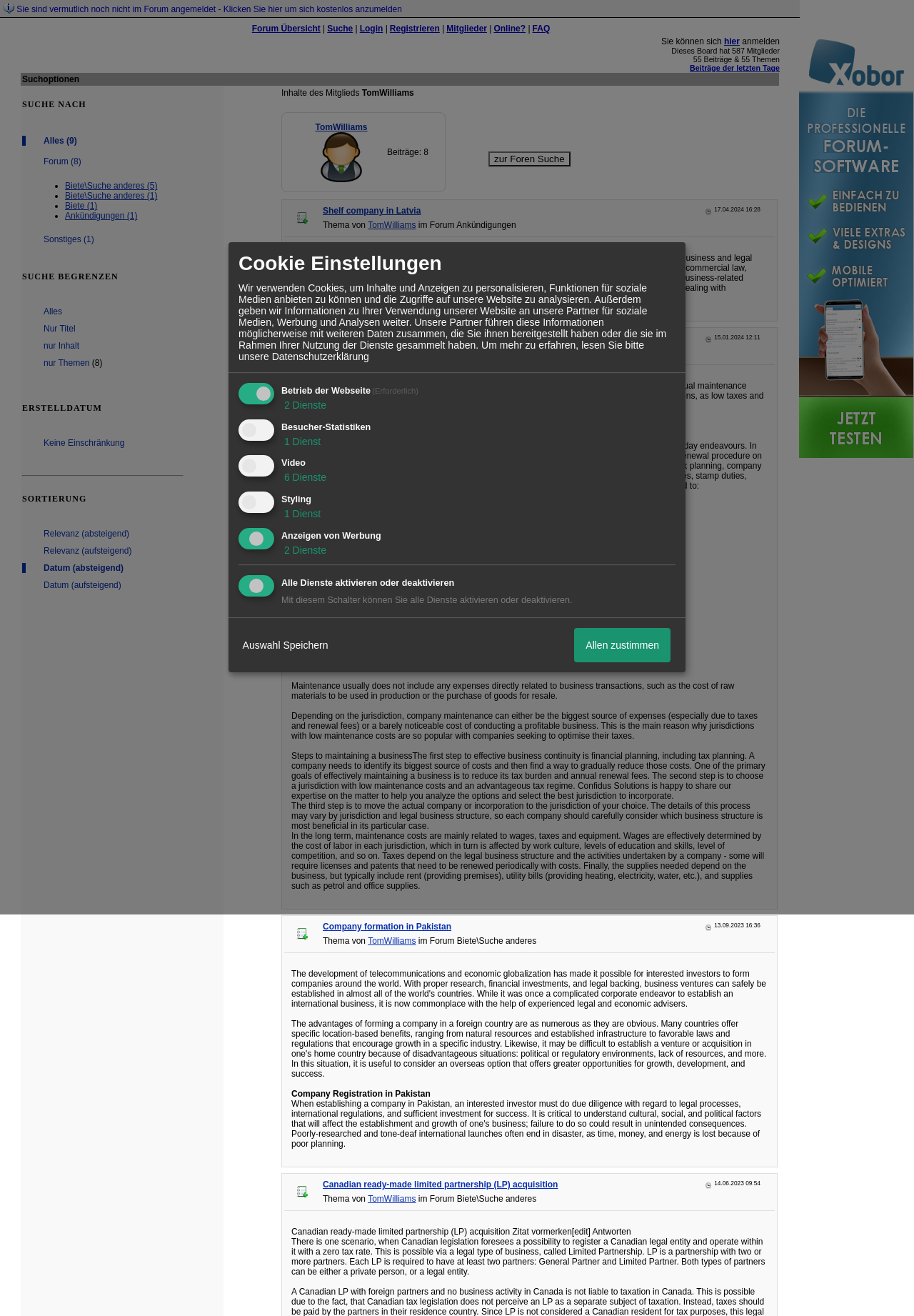Determine the bounding box coordinates of the section to be clicked to follow the instruction: "Follow on Facebook". The coordinates should be given as four float numbers between 0 and 1, formatted as [left, top, right, bottom].

None